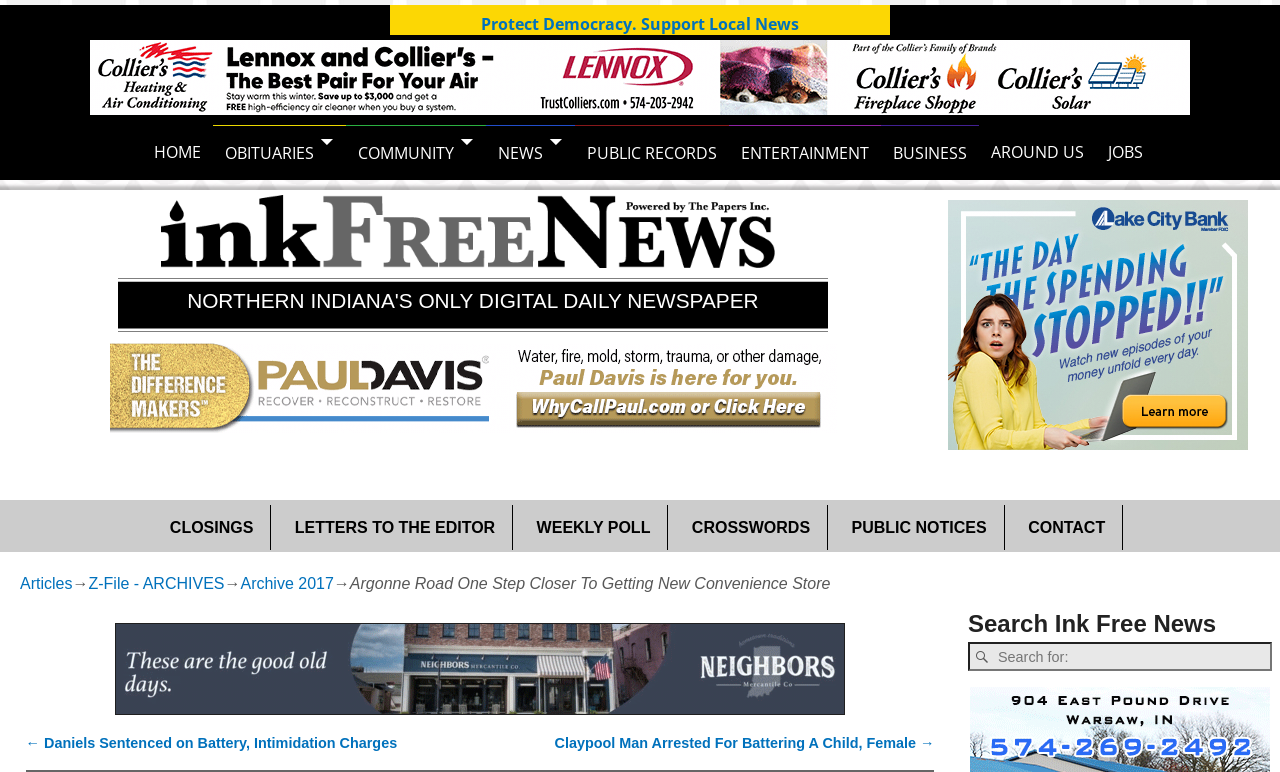How many main navigation links are there?
Using the visual information, reply with a single word or short phrase.

9